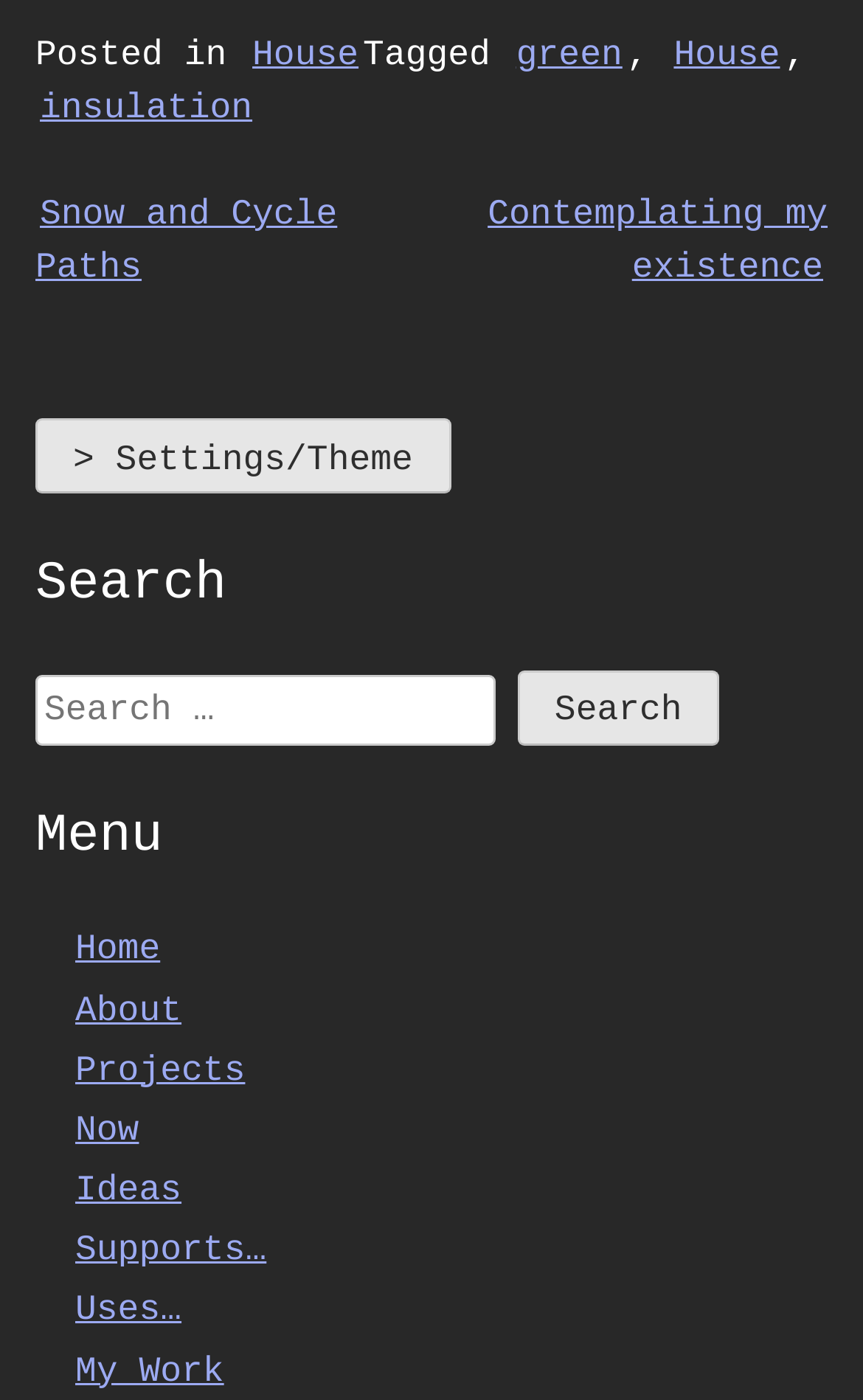Could you provide the bounding box coordinates for the portion of the screen to click to complete this instruction: "Click on SEASONAL DÉCOR"?

None